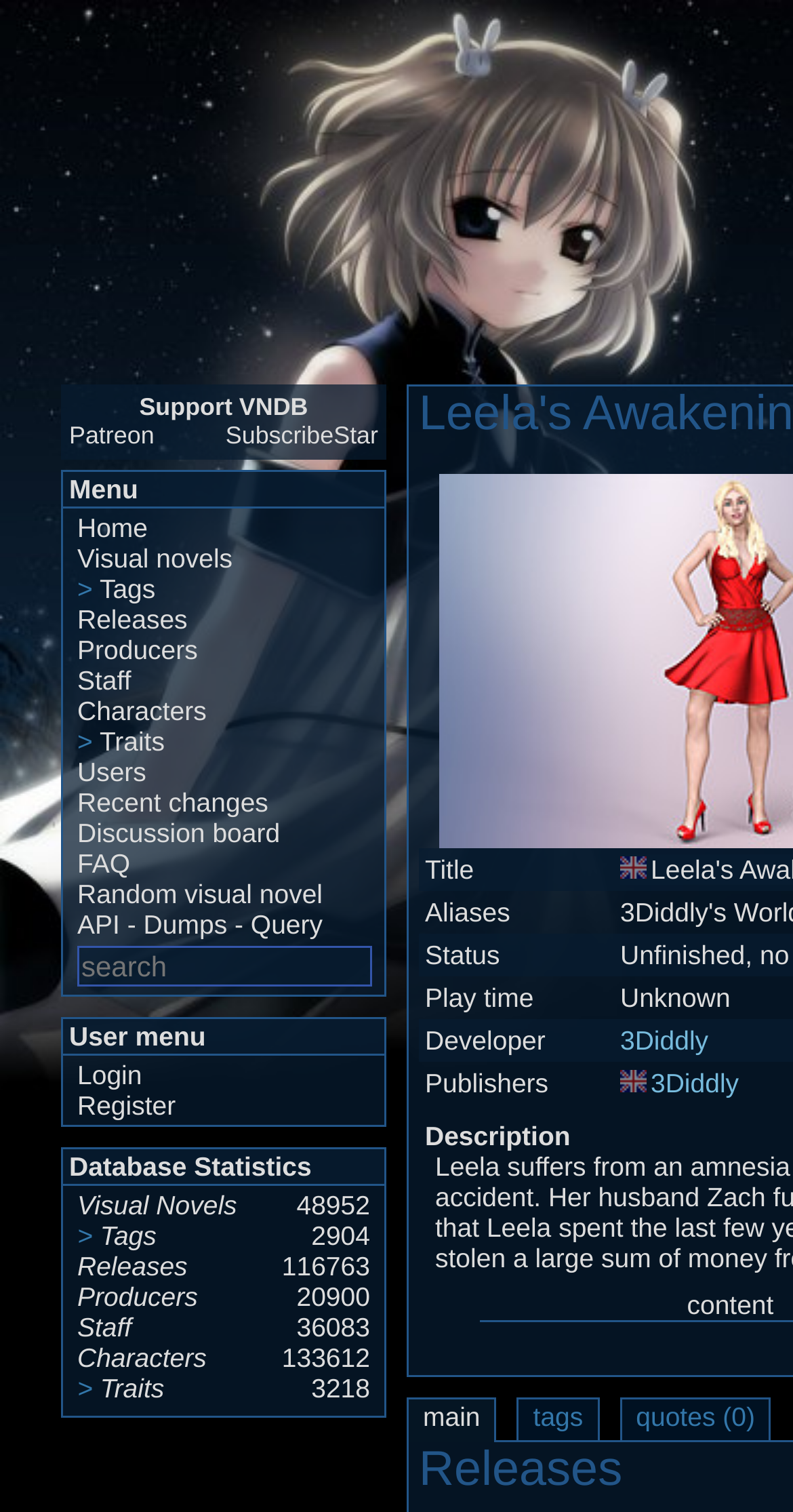Identify and extract the heading text of the webpage.

the visual novel database